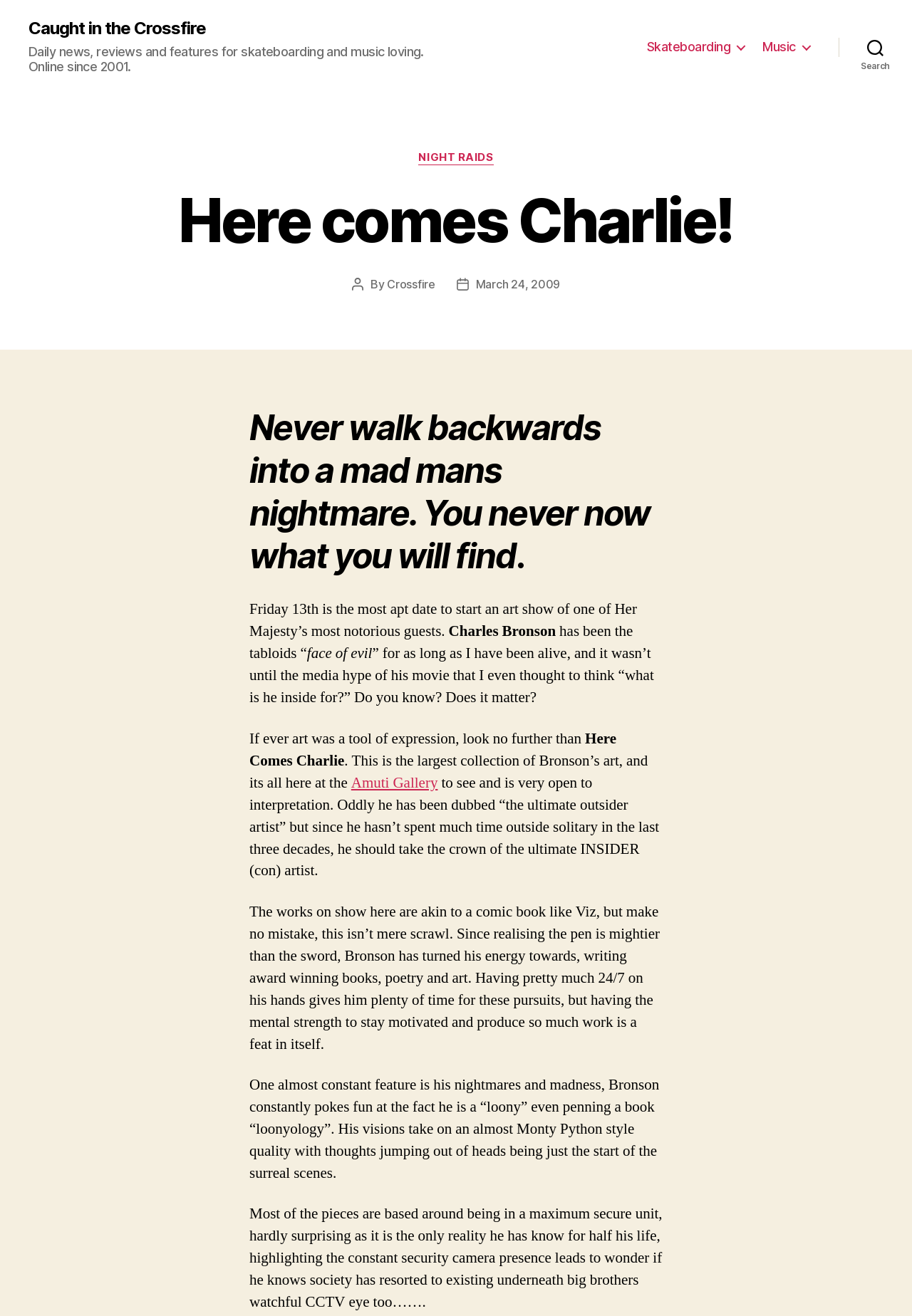Explain the contents of the webpage comprehensively.

The webpage is about an art show featuring the works of Charles Bronson, a notorious guest of Her Majesty. At the top, there is a link to "Caught in the Crossfire" and a brief description of the website, which provides daily news, reviews, and features for skateboarding and music lovers. 

Below this, there is a horizontal navigation menu with links to "Skateboarding" and "Music" on the right side of the page. On the top right corner, there is a search button. 

The main content of the page is an article about Charles Bronson's art show, "Here Comes Charlie". The article starts with a heading and a brief introduction to Bronson, followed by a series of paragraphs describing his art and its themes. The text is divided into several sections, with headings and links scattered throughout. 

There are no images on the page, but the text is rich in descriptive language, painting a vivid picture of Bronson's art and its surreal, often humorous style. The article also touches on Bronson's background and his experiences in a maximum-security unit, which heavily influence his work.